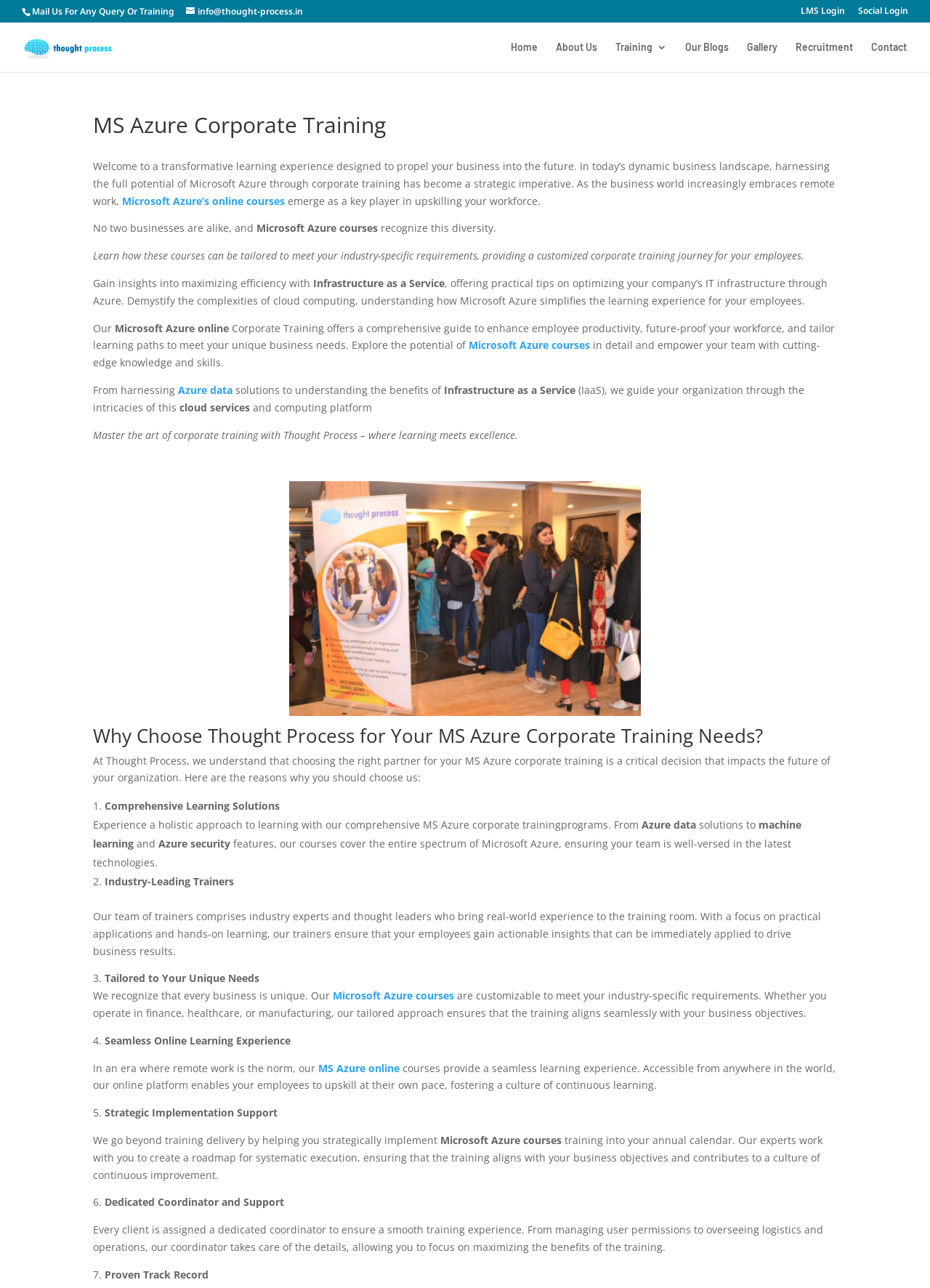Identify the bounding box of the HTML element described here: "LMS Login". Provide the coordinates as four float numbers between 0 and 1: [left, top, right, bottom].

[0.861, 0.005, 0.909, 0.017]